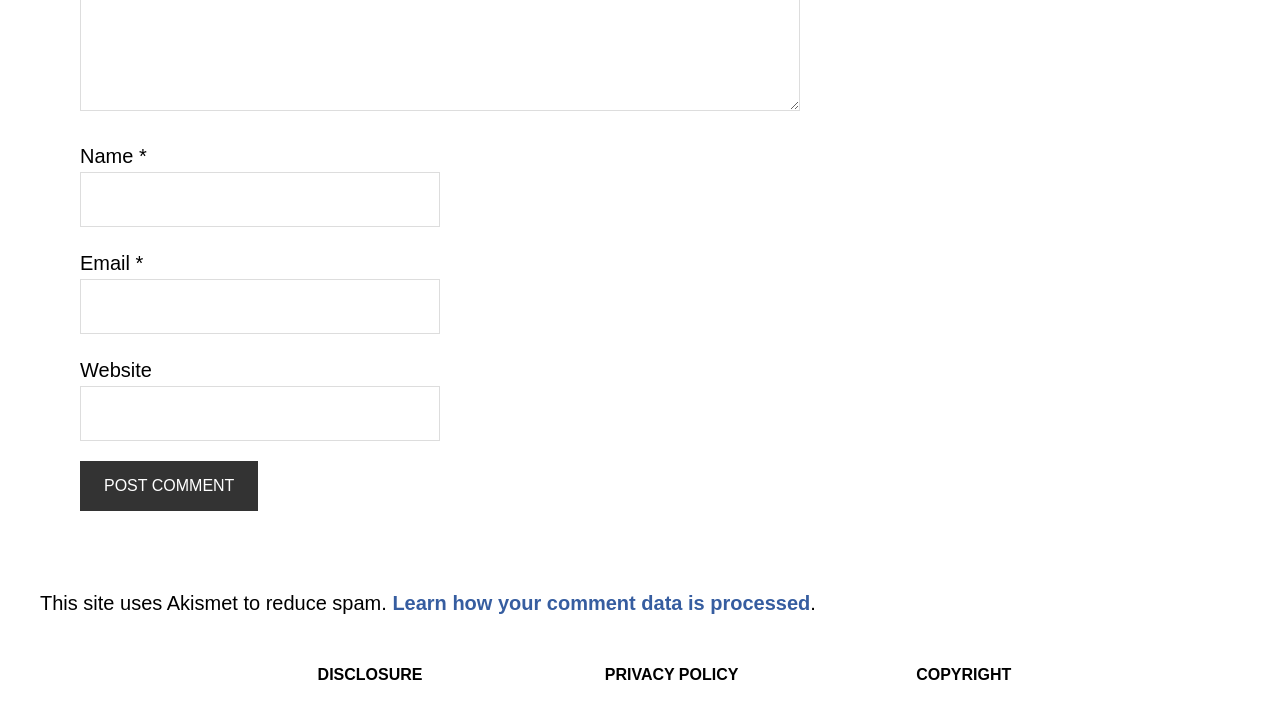How many links are present at the bottom of the webpage?
Please use the image to provide a one-word or short phrase answer.

4